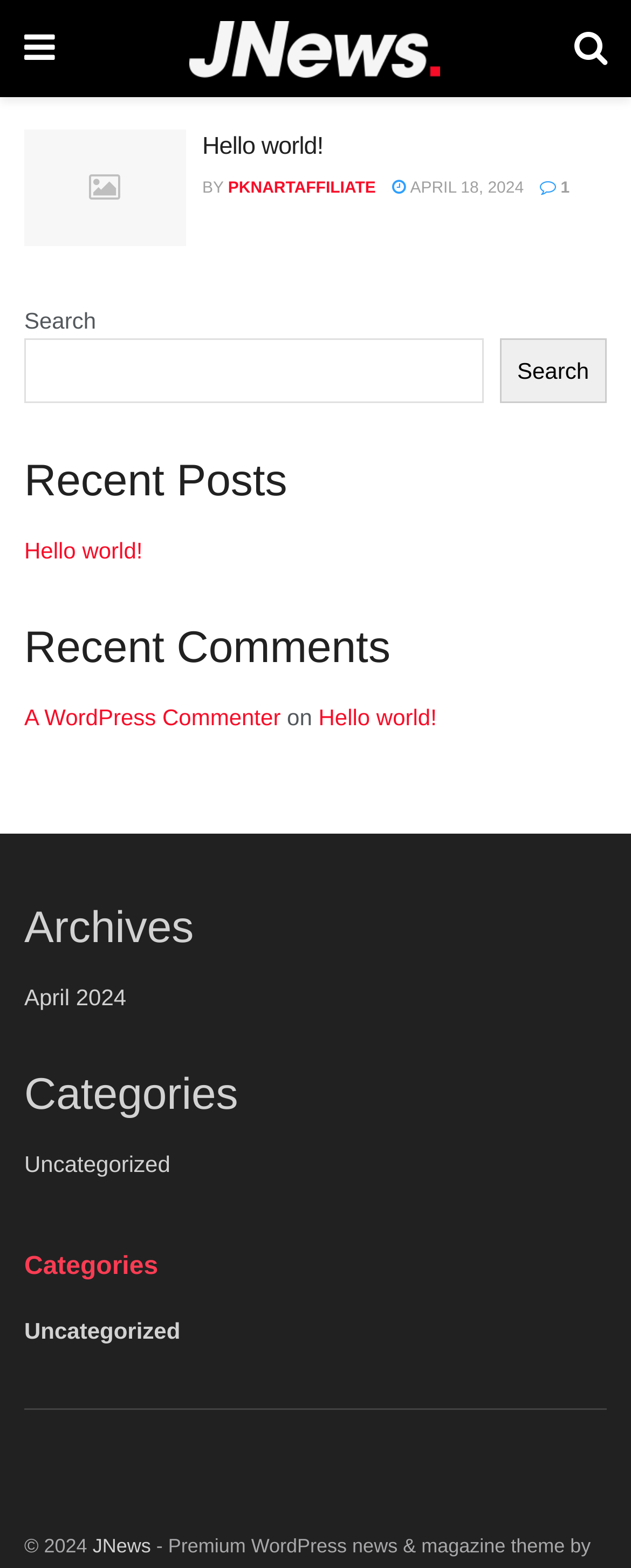Please give the bounding box coordinates of the area that should be clicked to fulfill the following instruction: "View archives". The coordinates should be in the format of four float numbers from 0 to 1, i.e., [left, top, right, bottom].

[0.038, 0.628, 0.2, 0.645]